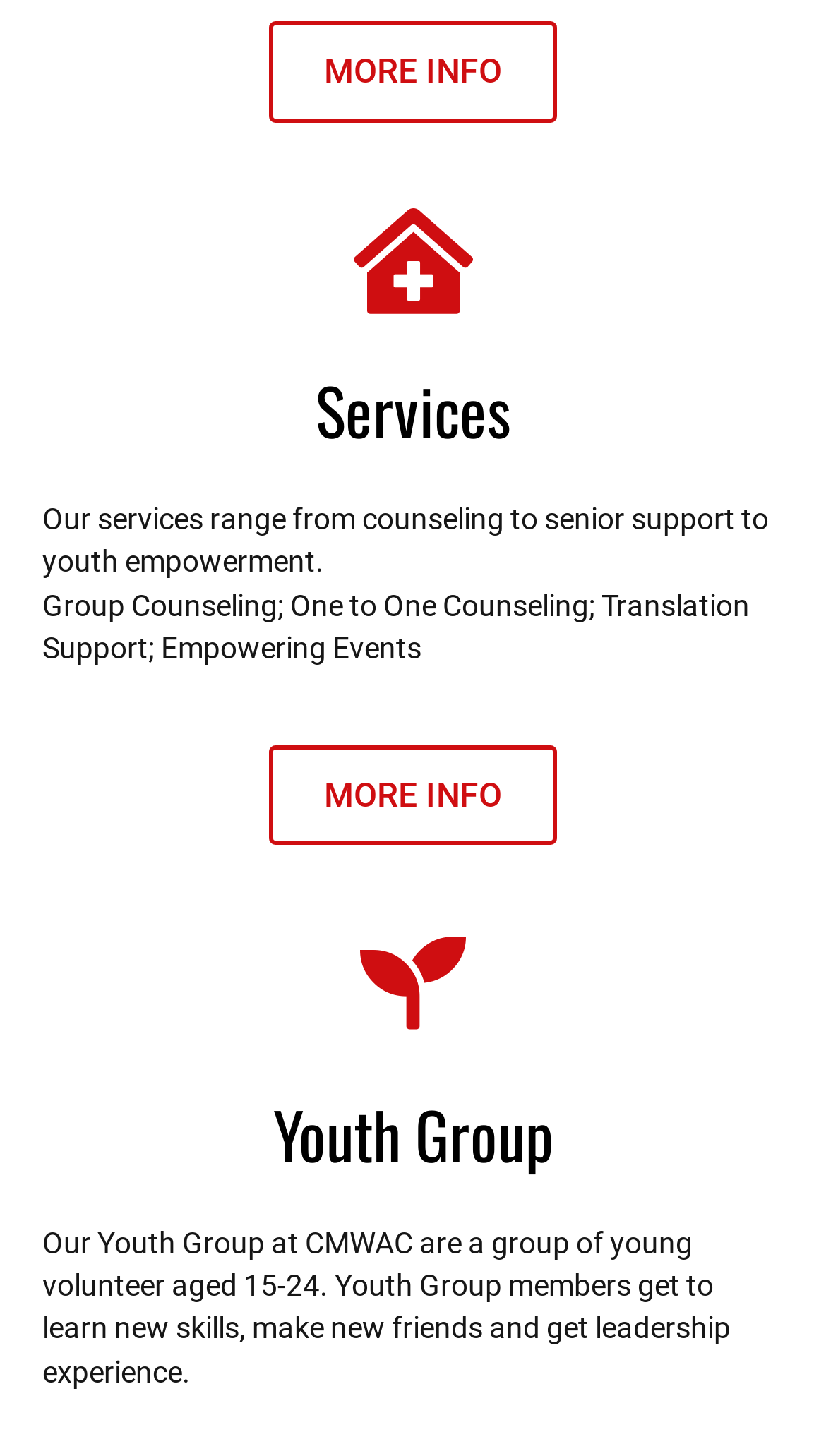Identify the bounding box coordinates of the HTML element based on this description: "Menu".

None